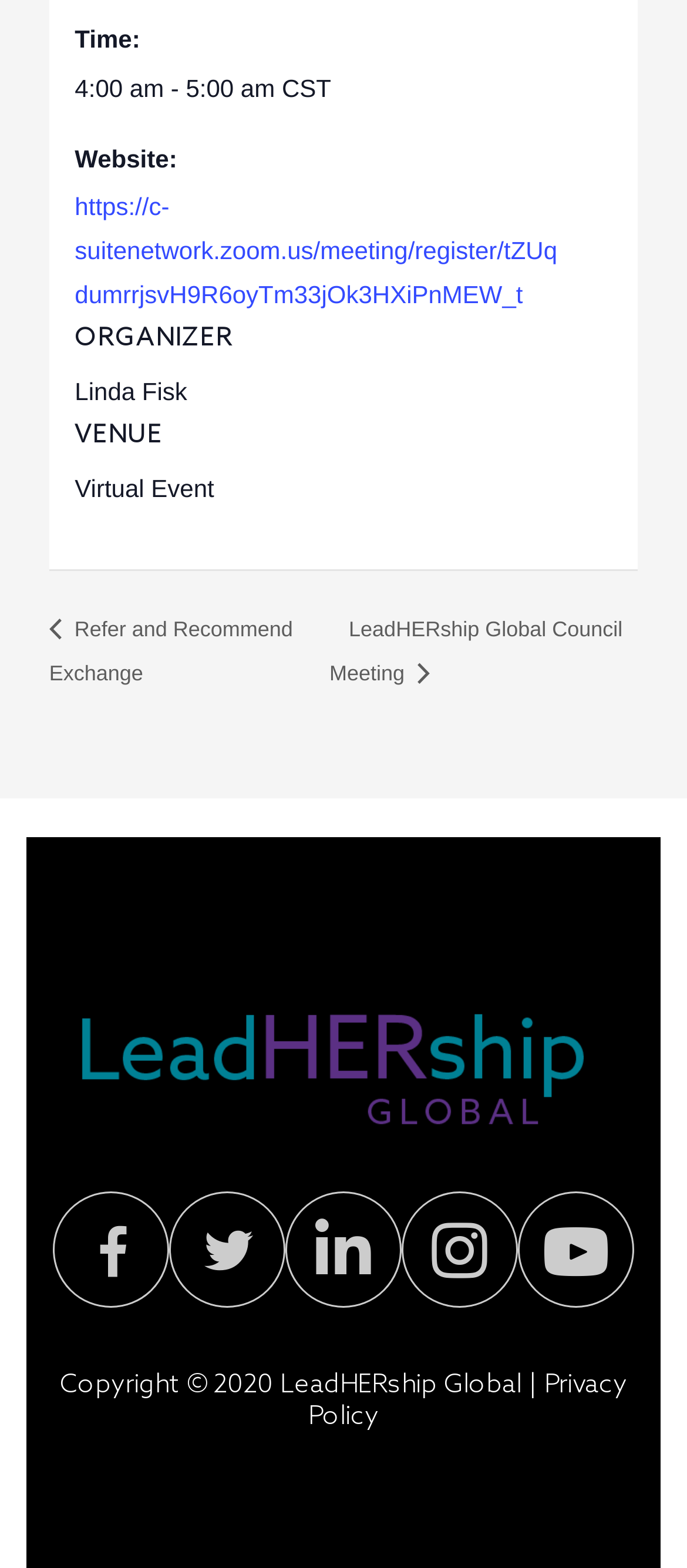What is the website of the event?
From the screenshot, provide a brief answer in one word or phrase.

https://c-suitenetwork.zoom.us/meeting/register/tZUqdumrrjsvH9R6oyTm33jOk3HXiPnMEW_t